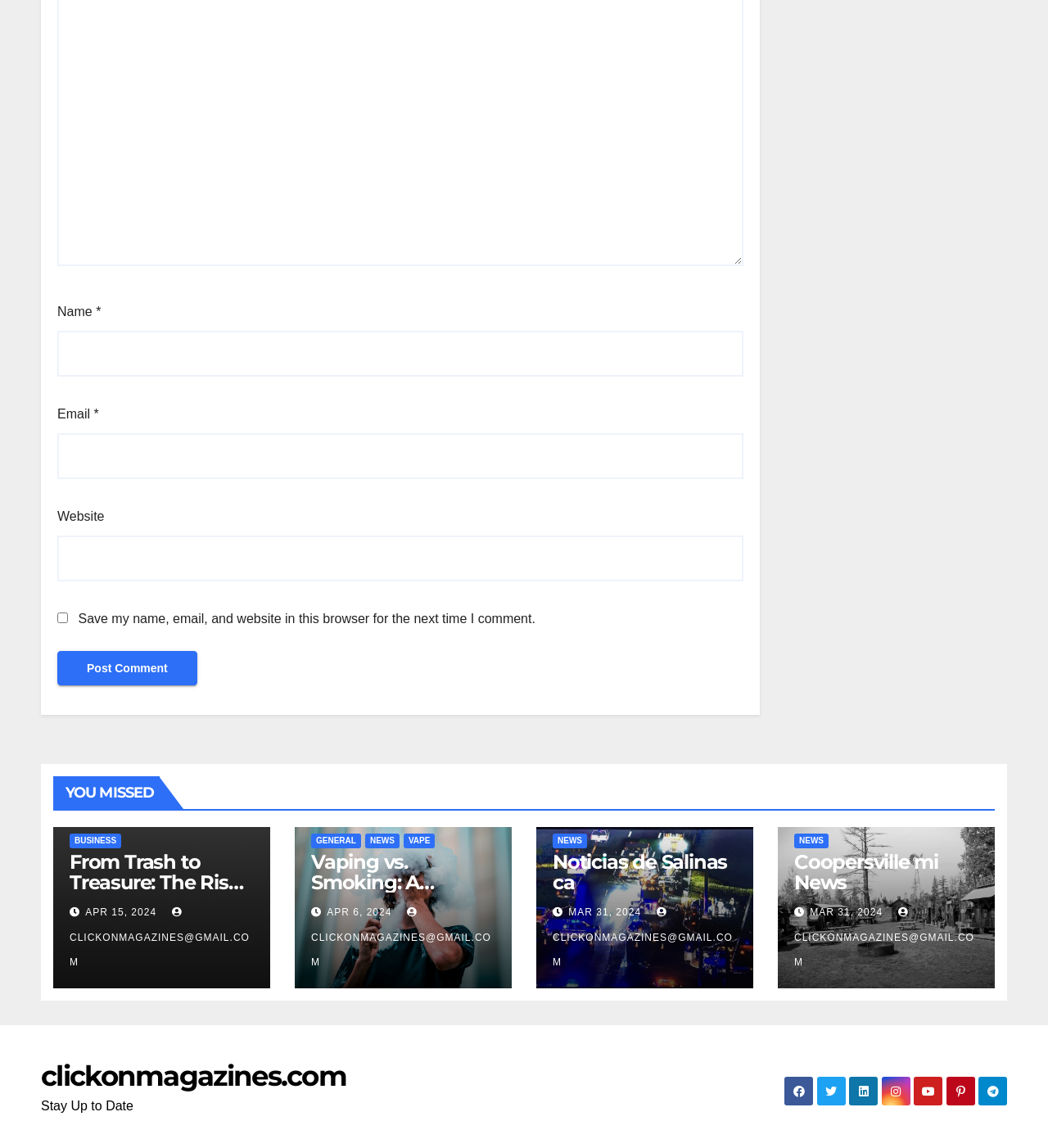What is the function of the 'Post Comment' button? Analyze the screenshot and reply with just one word or a short phrase.

Submit a comment